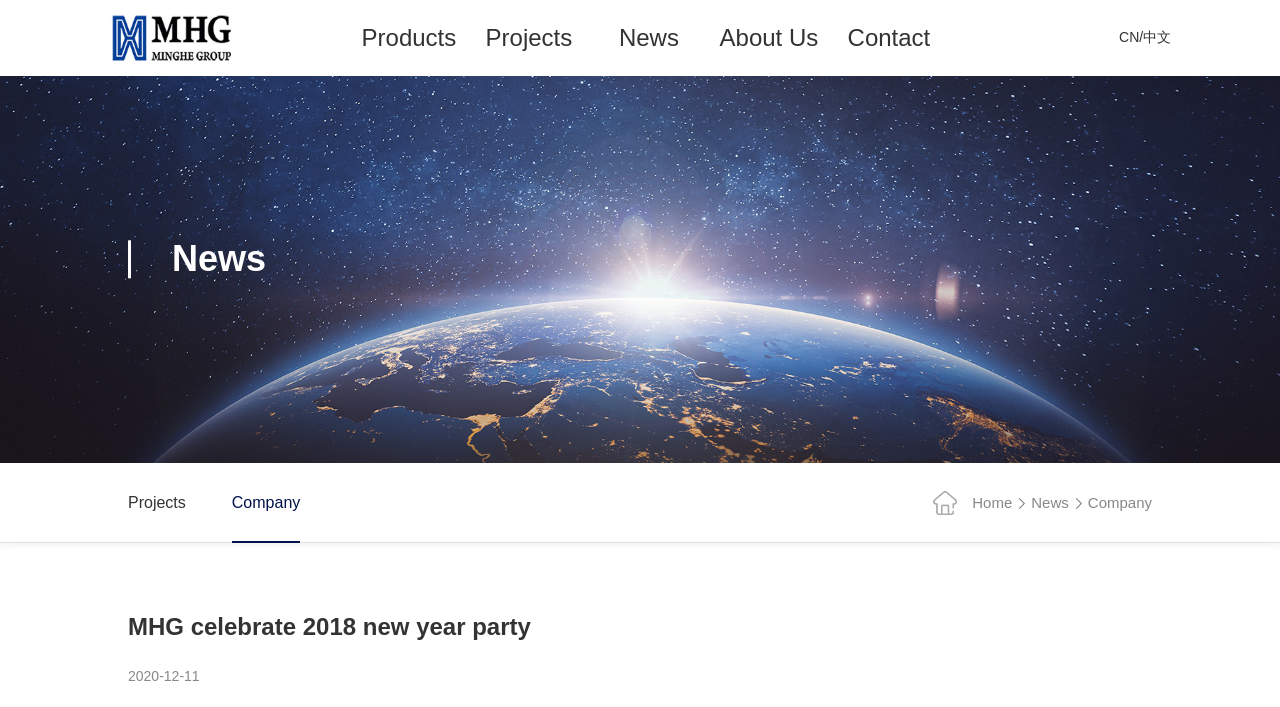Please answer the following question using a single word or phrase: 
What is the company celebrating?

2018 new year party